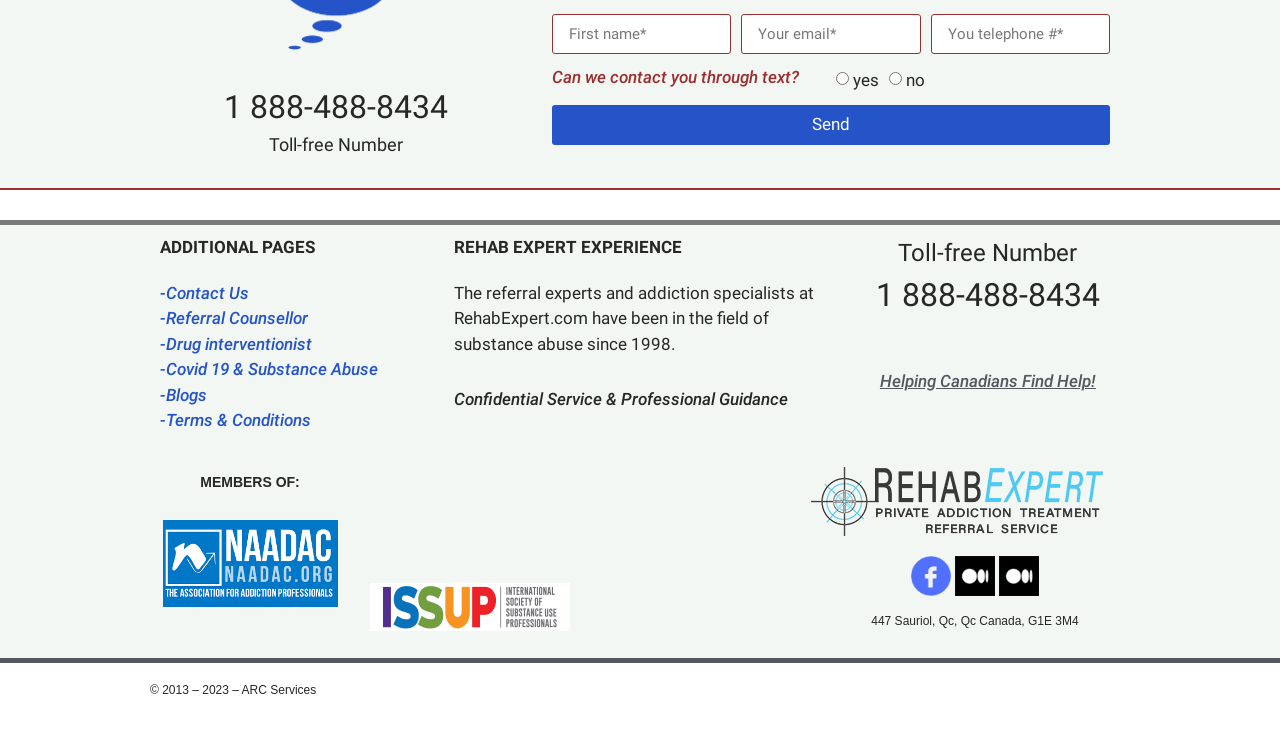What is the company's address?
Using the image as a reference, give an elaborate response to the question.

The company's address is displayed at the bottom of the webpage as '447 Sauriol, Qc, Qc Canada, G1E 3M4'.